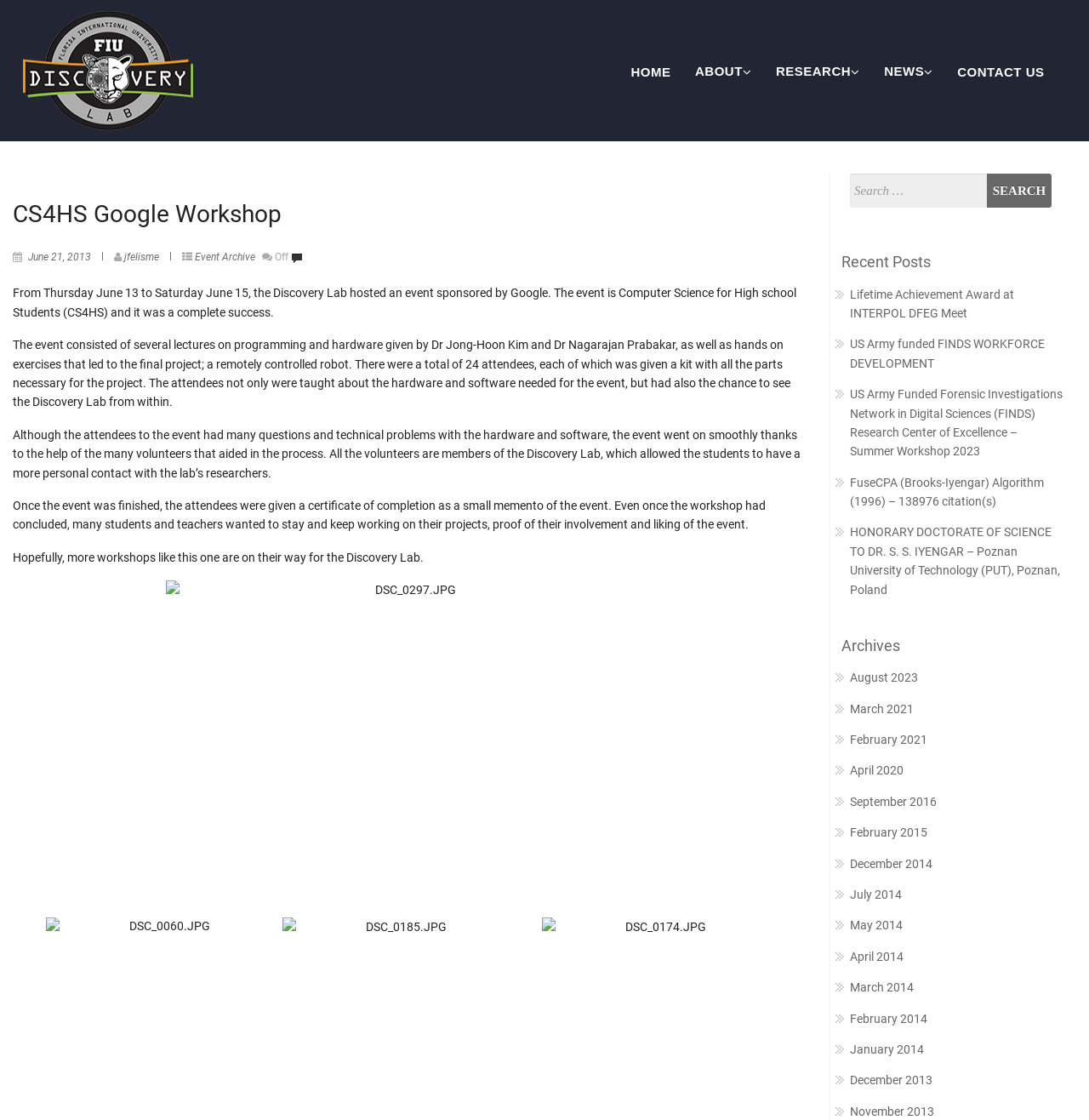Determine the title of the webpage and give its text content.

CS4HS Google Workshop